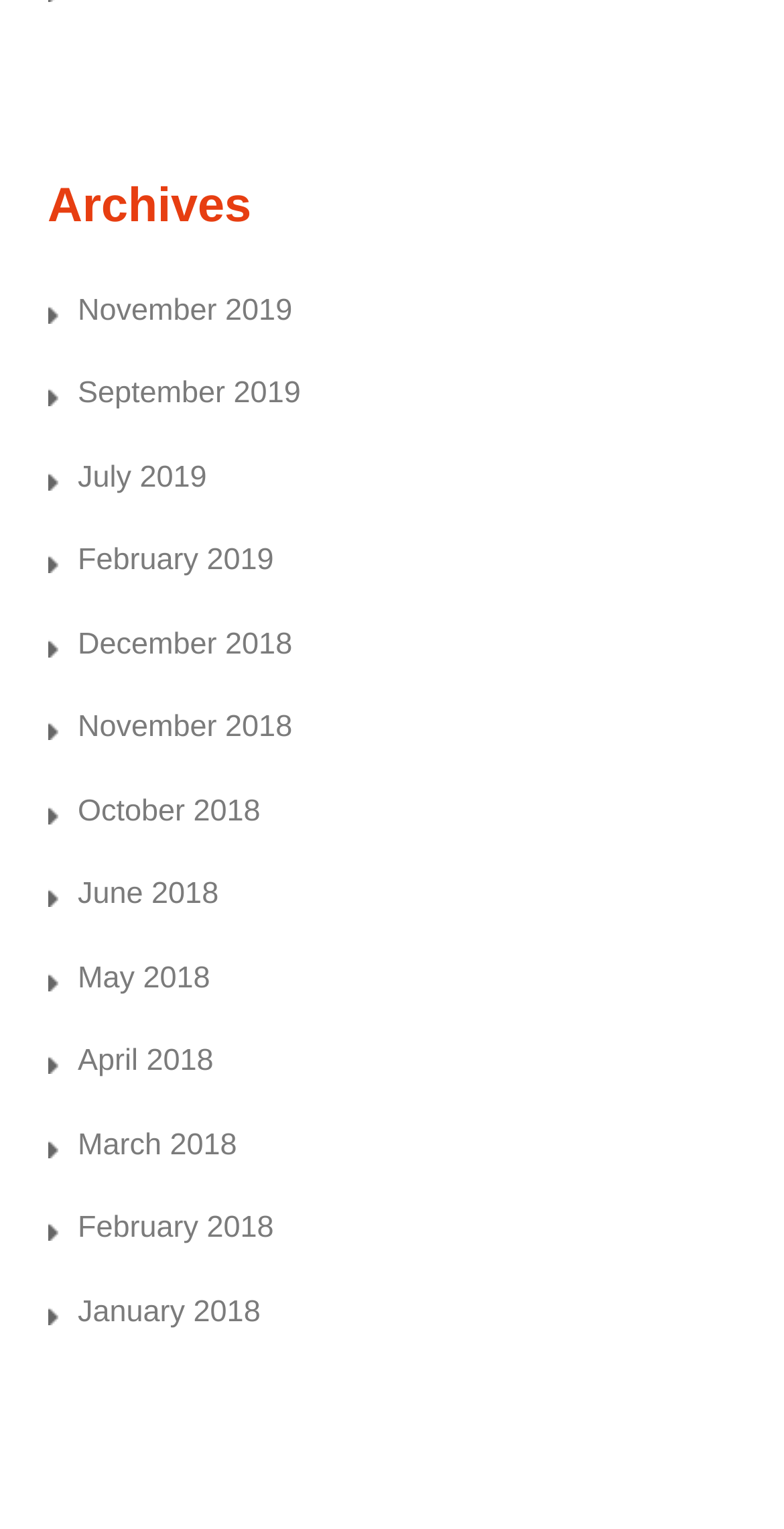Please specify the bounding box coordinates of the area that should be clicked to accomplish the following instruction: "view December 2018 archives". The coordinates should consist of four float numbers between 0 and 1, i.e., [left, top, right, bottom].

[0.099, 0.41, 0.373, 0.432]